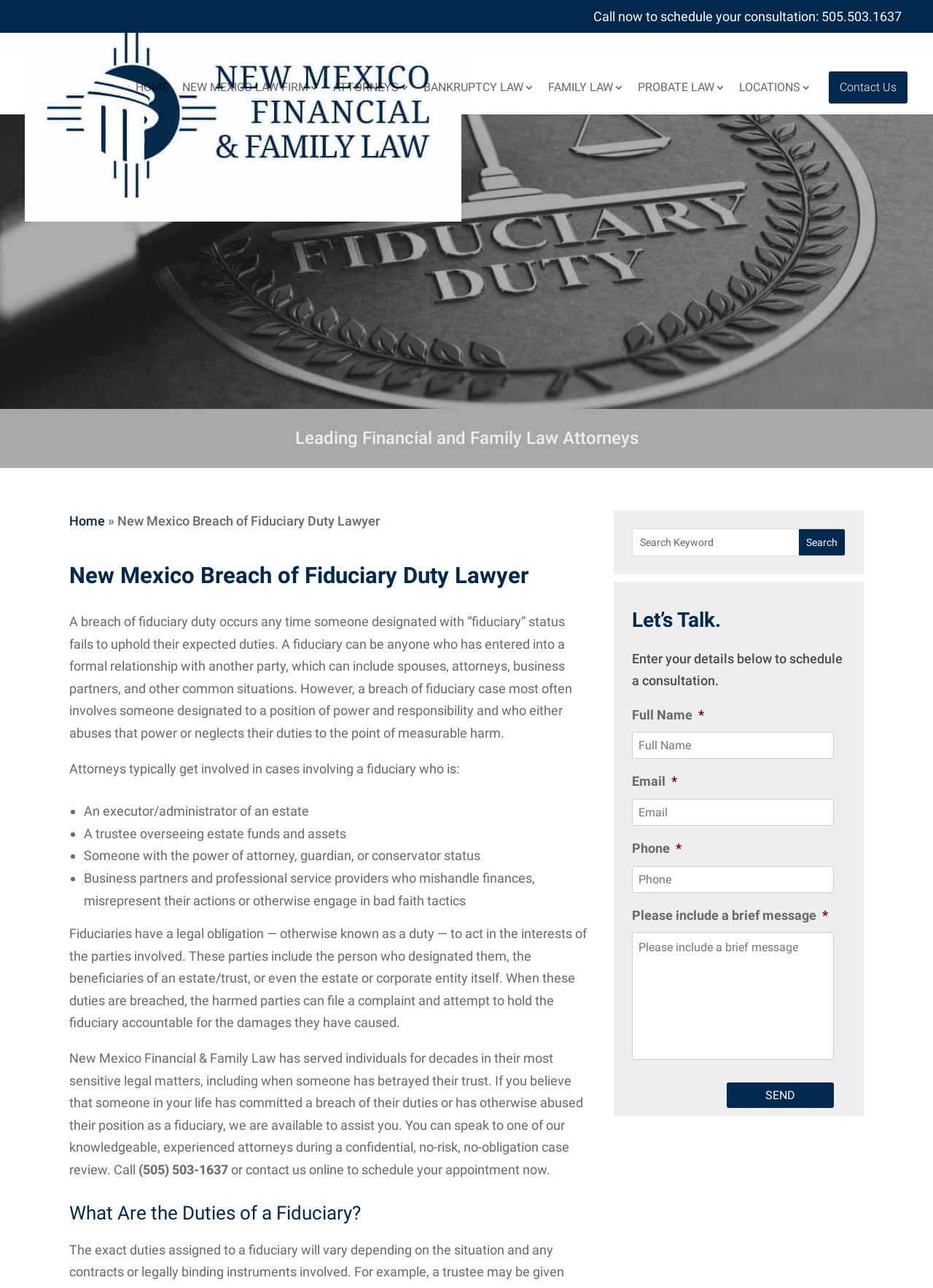Please determine the bounding box coordinates of the element to click on in order to accomplish the following task: "Schedule a consultation". Ensure the coordinates are four float numbers ranging from 0 to 1, i.e., [left, top, right, bottom].

[0.677, 0.568, 0.894, 0.589]